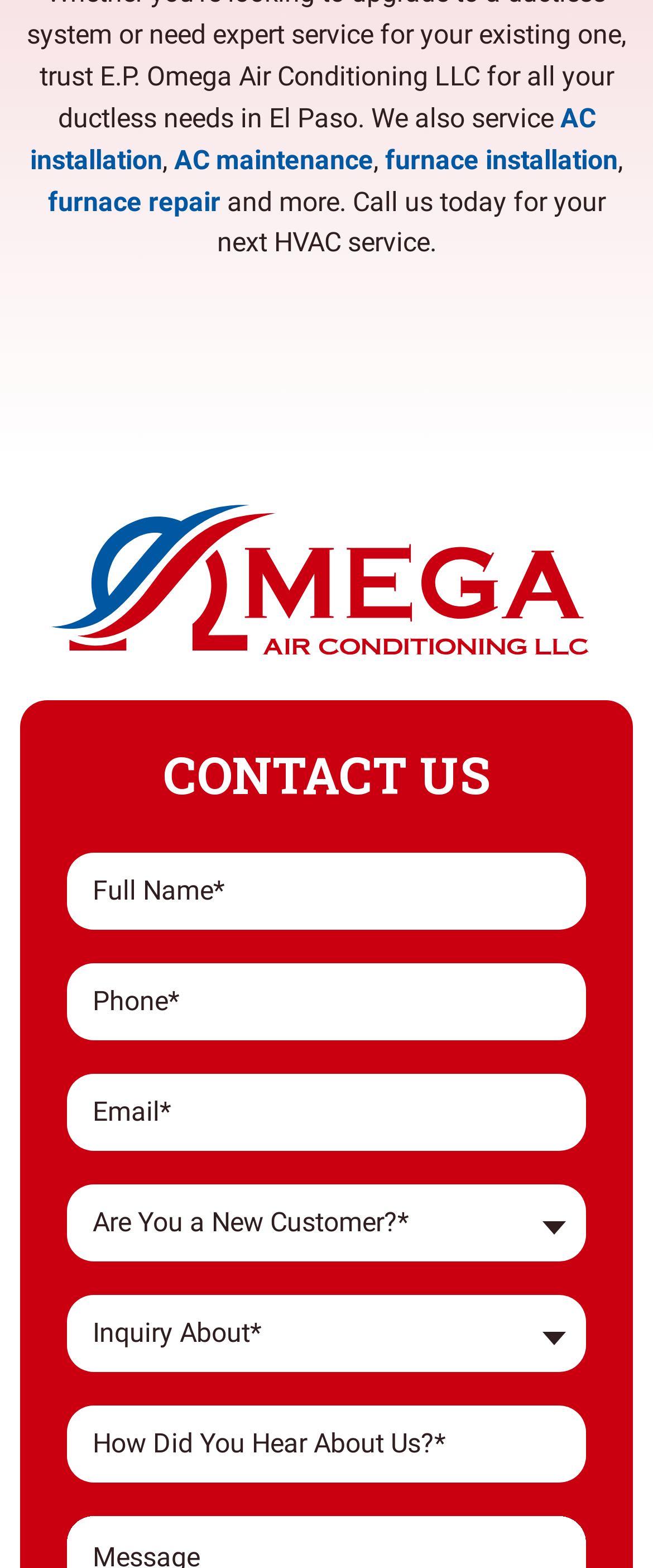What is the required information to submit the contact form?
Based on the content of the image, thoroughly explain and answer the question.

The contact form has fields for full name, phone, and email, and they are all marked as required, indicating that this information is necessary to submit the form.